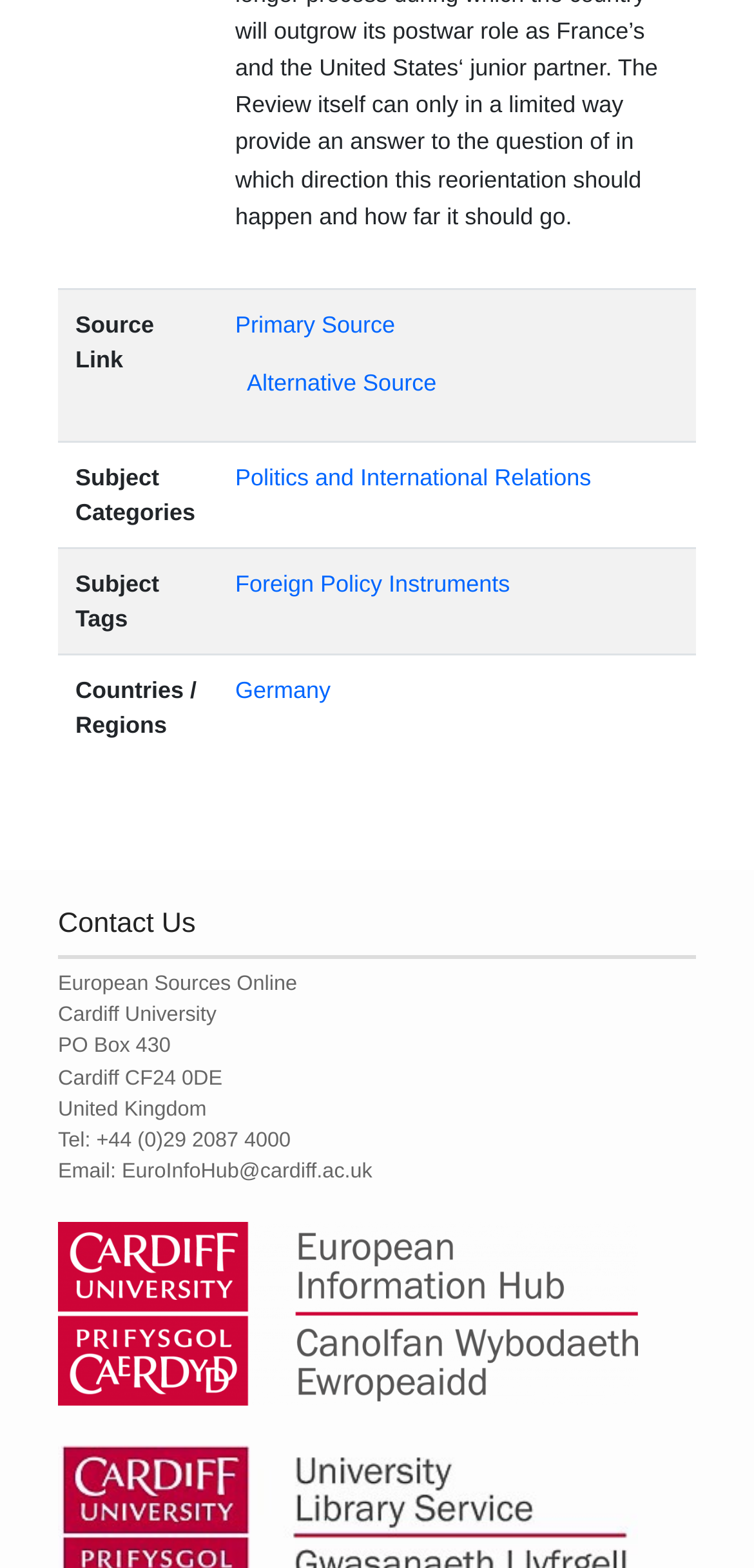Locate the bounding box coordinates of the area that needs to be clicked to fulfill the following instruction: "Click on the link to view 2D Platformer games". The coordinates should be in the format of four float numbers between 0 and 1, namely [left, top, right, bottom].

None